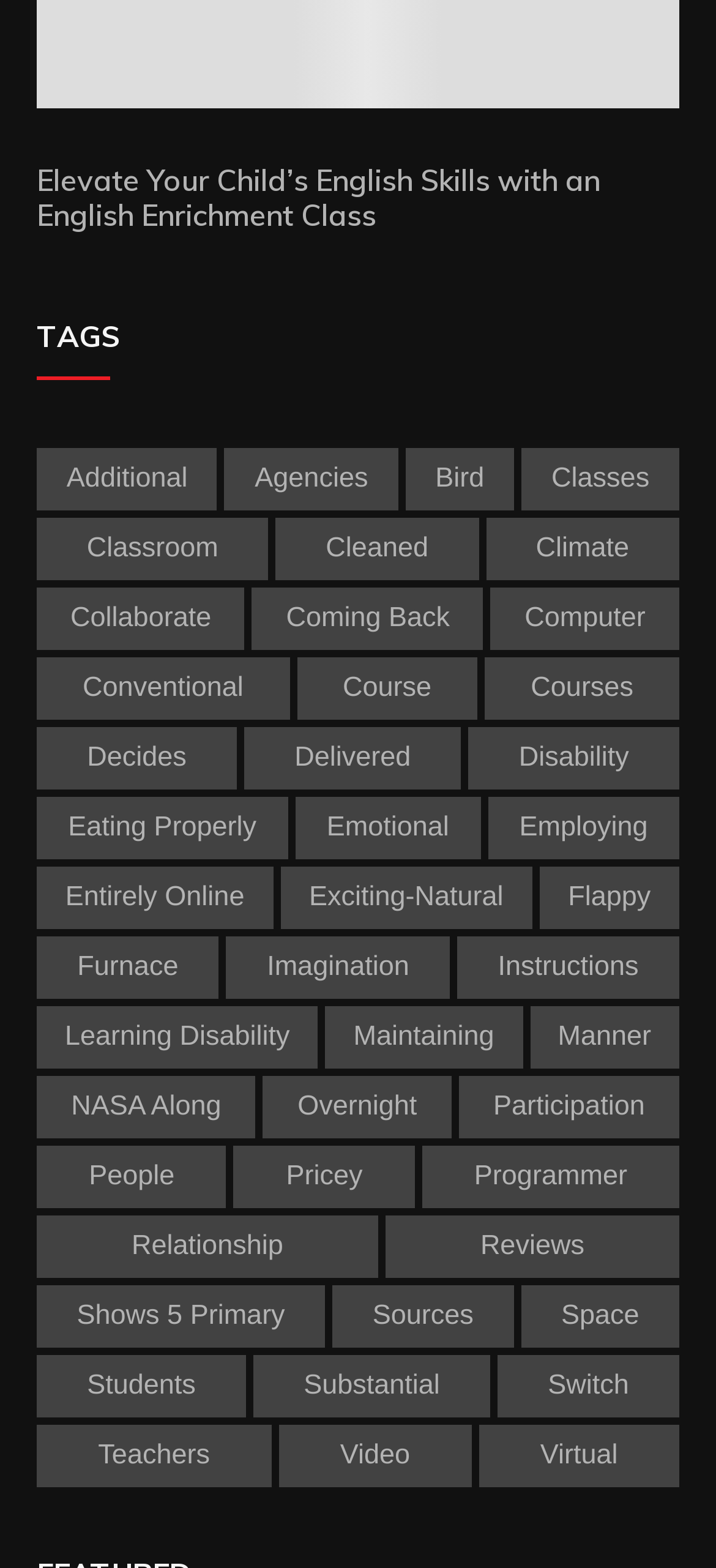Find the bounding box coordinates for the area that should be clicked to accomplish the instruction: "Click on the 'Elevate Your Child’s English Skills with an English Enrichment Class' link".

[0.051, 0.103, 0.838, 0.149]